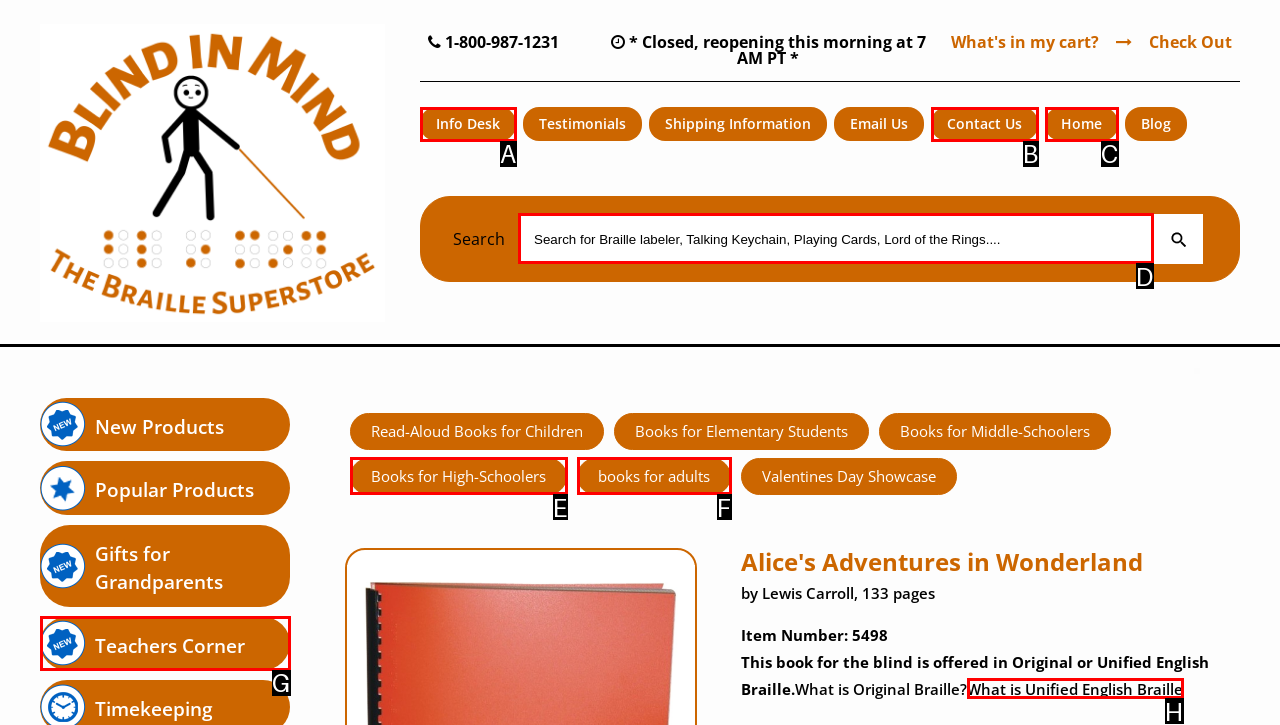Point out which HTML element you should click to fulfill the task: Search for Braille labeler.
Provide the option's letter from the given choices.

D